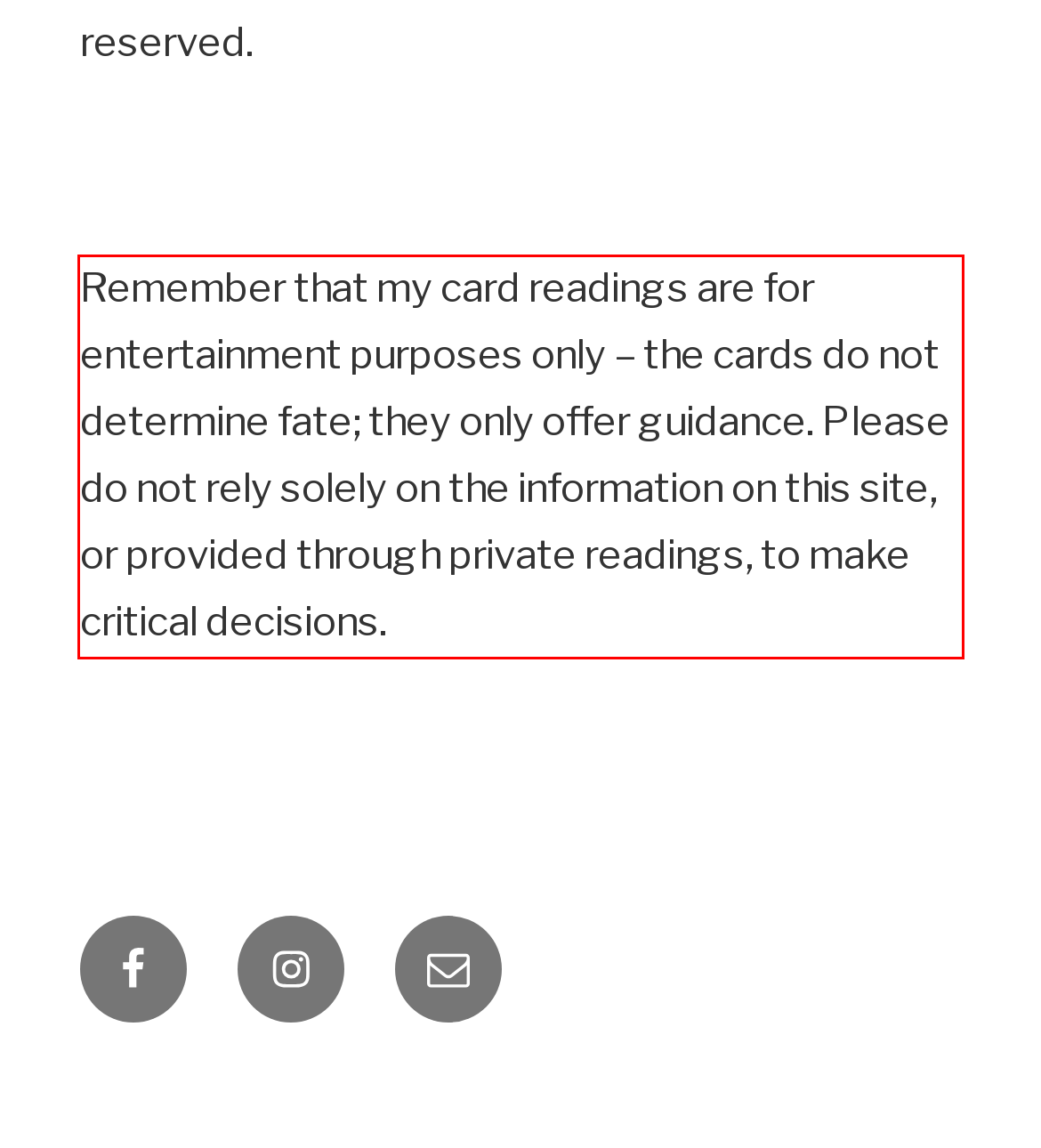Given a webpage screenshot, locate the red bounding box and extract the text content found inside it.

Remember that my card readings are for entertainment purposes only – the cards do not determine fate; they only offer guidance. Please do not rely solely on the information on this site, or provided through private readings, to make critical decisions.